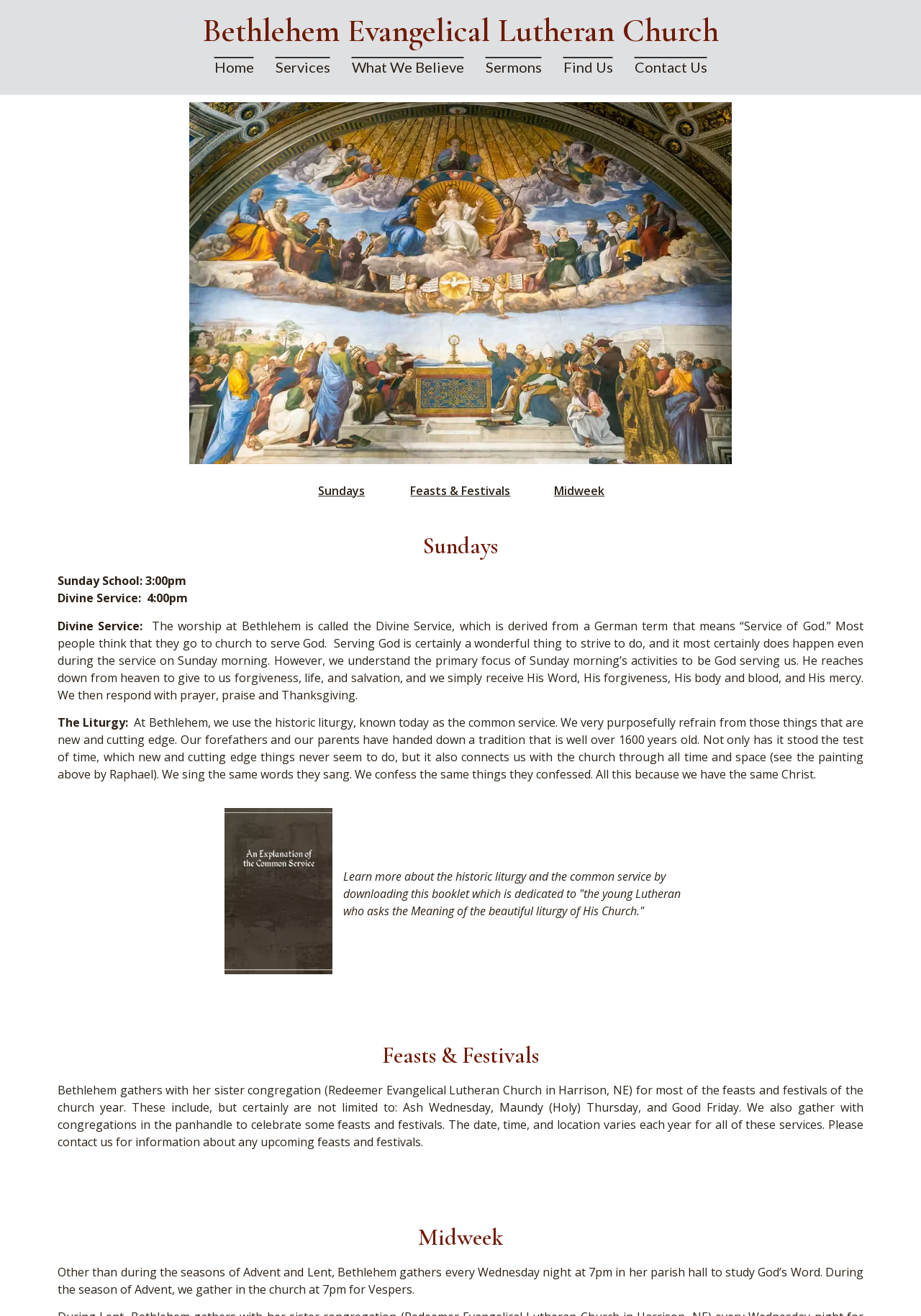Please provide a comprehensive response to the question based on the details in the image: What is the name of the church?

The name of the church can be found in the heading element at the top of the webpage, which reads 'Bethlehem Evangelical Lutheran Church'. This is also confirmed by the link with the same text.